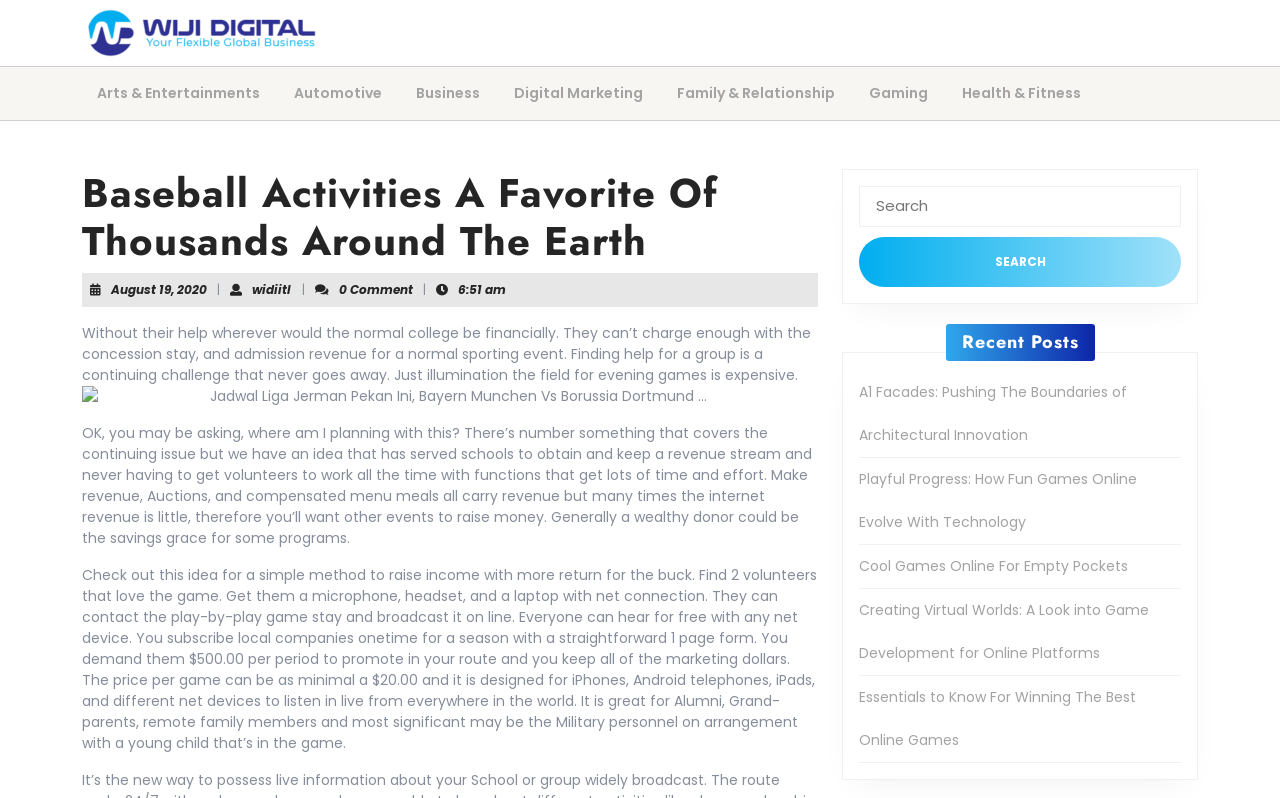Please identify the bounding box coordinates of the element that needs to be clicked to execute the following command: "Click on the 'Wiji Digital' link". Provide the bounding box using four float numbers between 0 and 1, formatted as [left, top, right, bottom].

[0.064, 0.027, 0.252, 0.052]